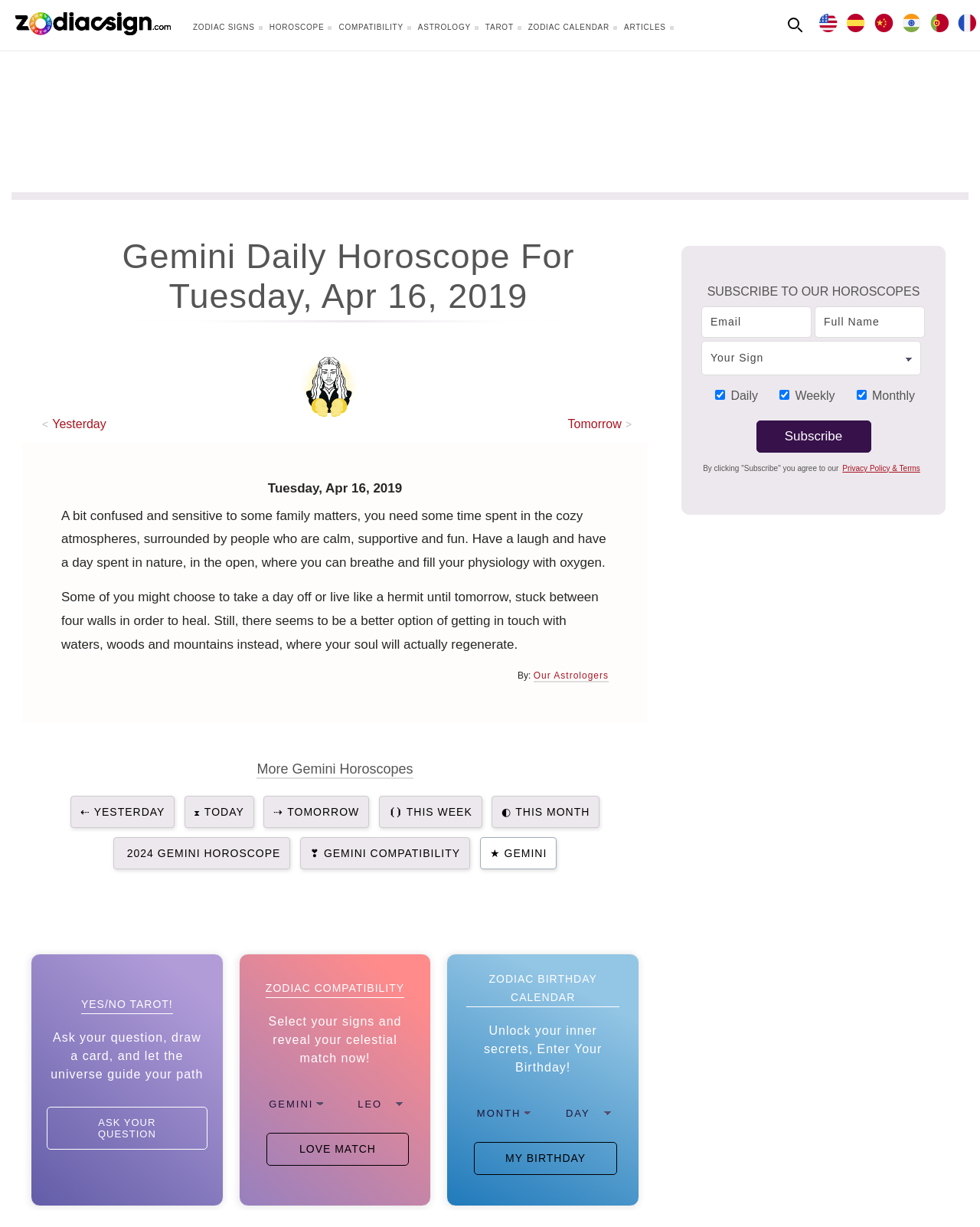Find the bounding box coordinates of the clickable area required to complete the following action: "Select a zodiac sign".

[0.264, 0.886, 0.338, 0.914]